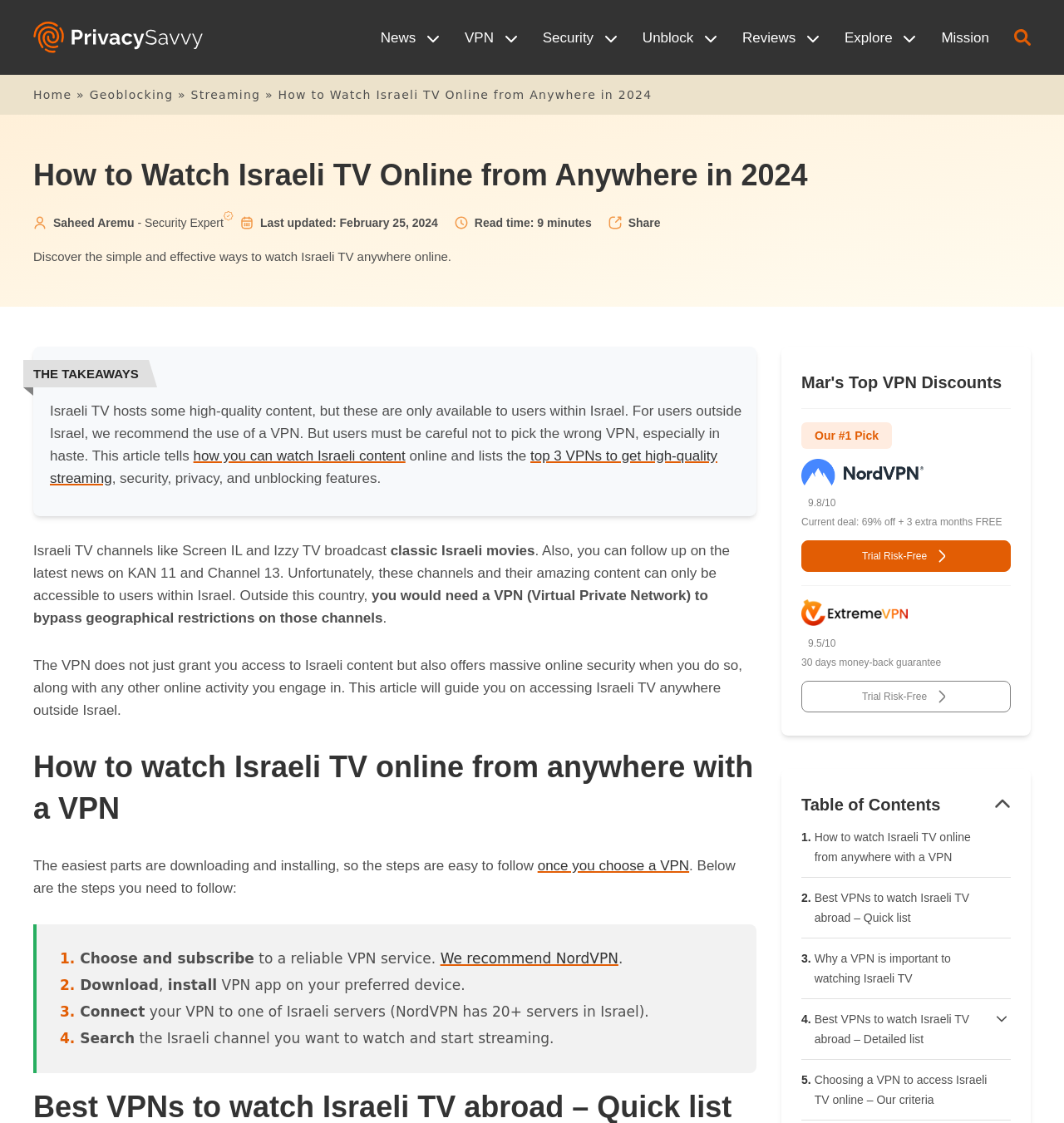Specify the bounding box coordinates of the area to click in order to execute this command: 'Click on the 'Trial Risk-Free' button'. The coordinates should consist of four float numbers ranging from 0 to 1, and should be formatted as [left, top, right, bottom].

[0.753, 0.481, 0.95, 0.509]